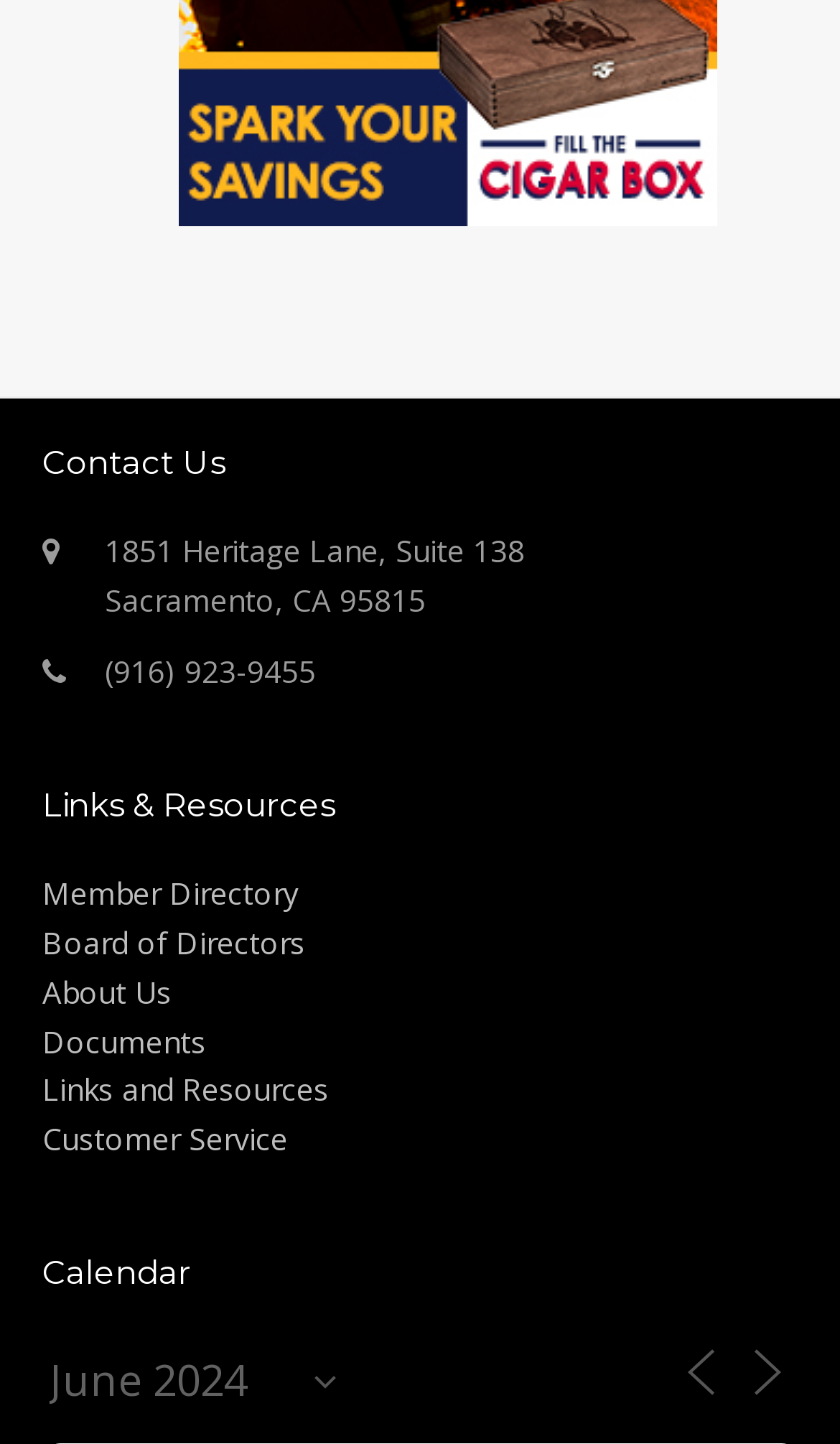Using the given element description, provide the bounding box coordinates (top-left x, top-left y, bottom-right x, bottom-right y) for the corresponding UI element in the screenshot: input value="June 2024" readonly="readonly" value="2024-06"

[0.059, 0.927, 0.425, 0.984]